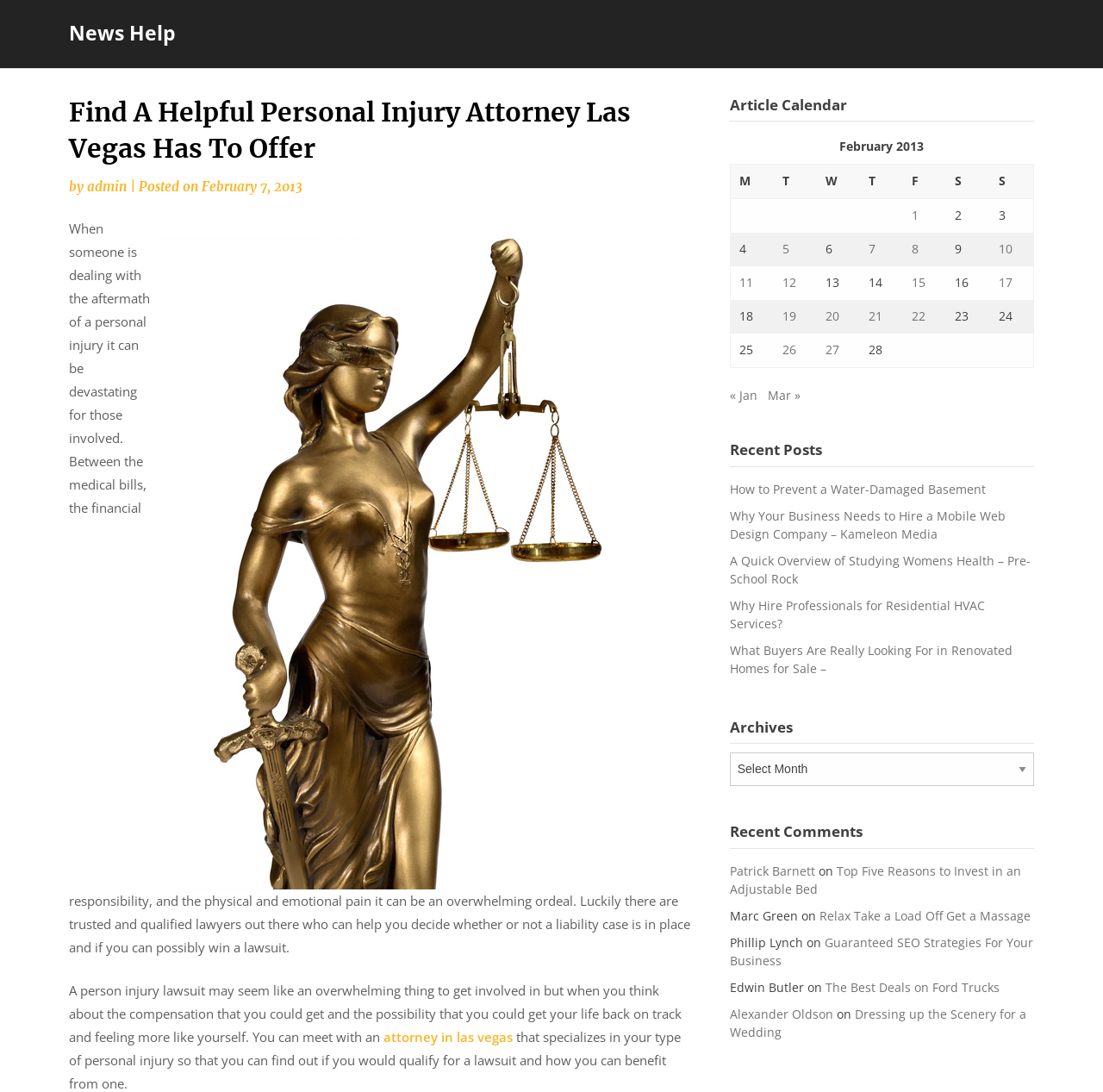What is the location mentioned in the webpage?
Using the visual information, answer the question in a single word or phrase.

Las Vegas